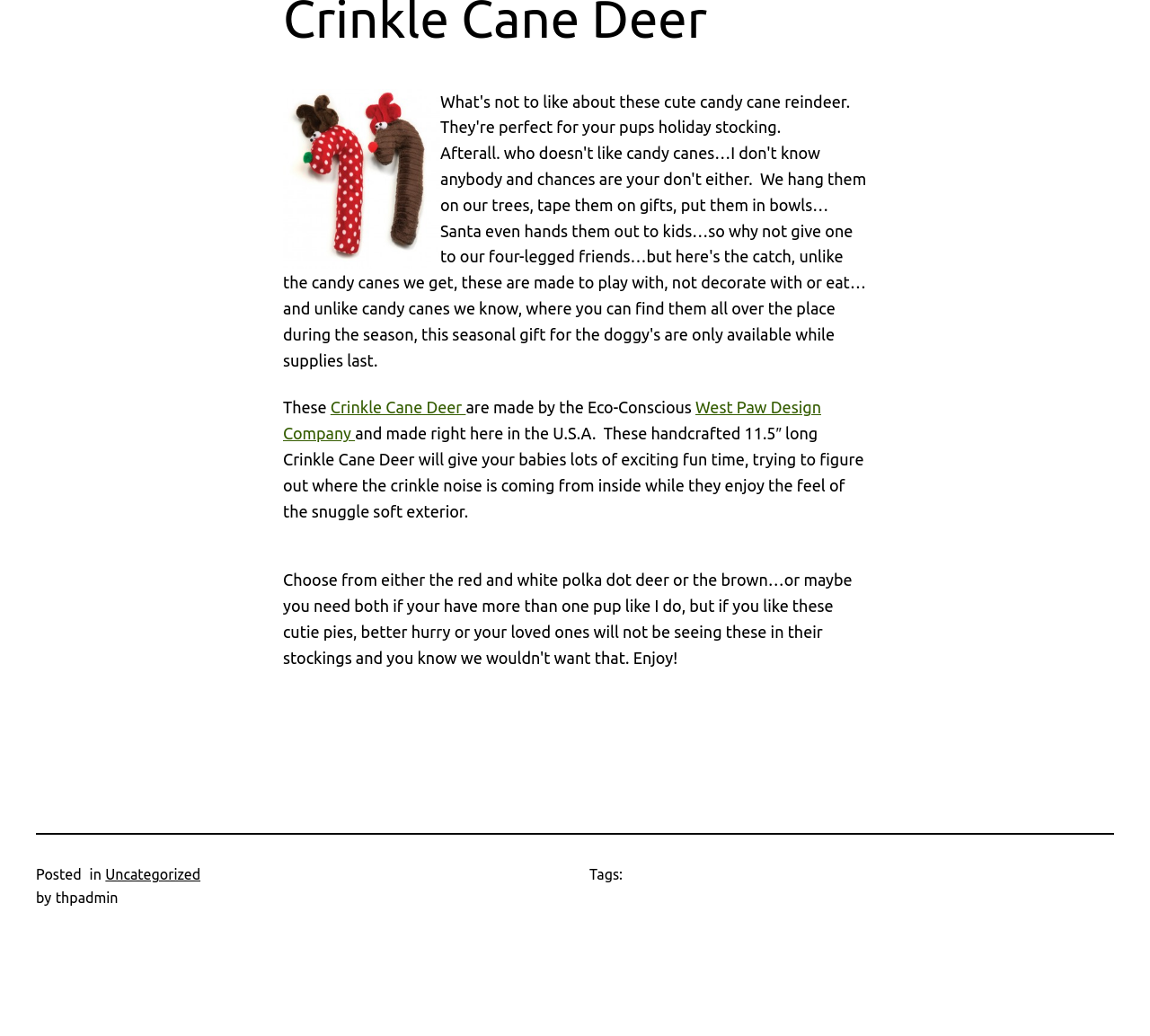What is the length of Crinkle Cane Deer?
Answer the question with a detailed and thorough explanation.

The text '11.5″ long Crinkle Cane Deer' provides the information about the length of Crinkle Cane Deer, which is 11.5 inches.